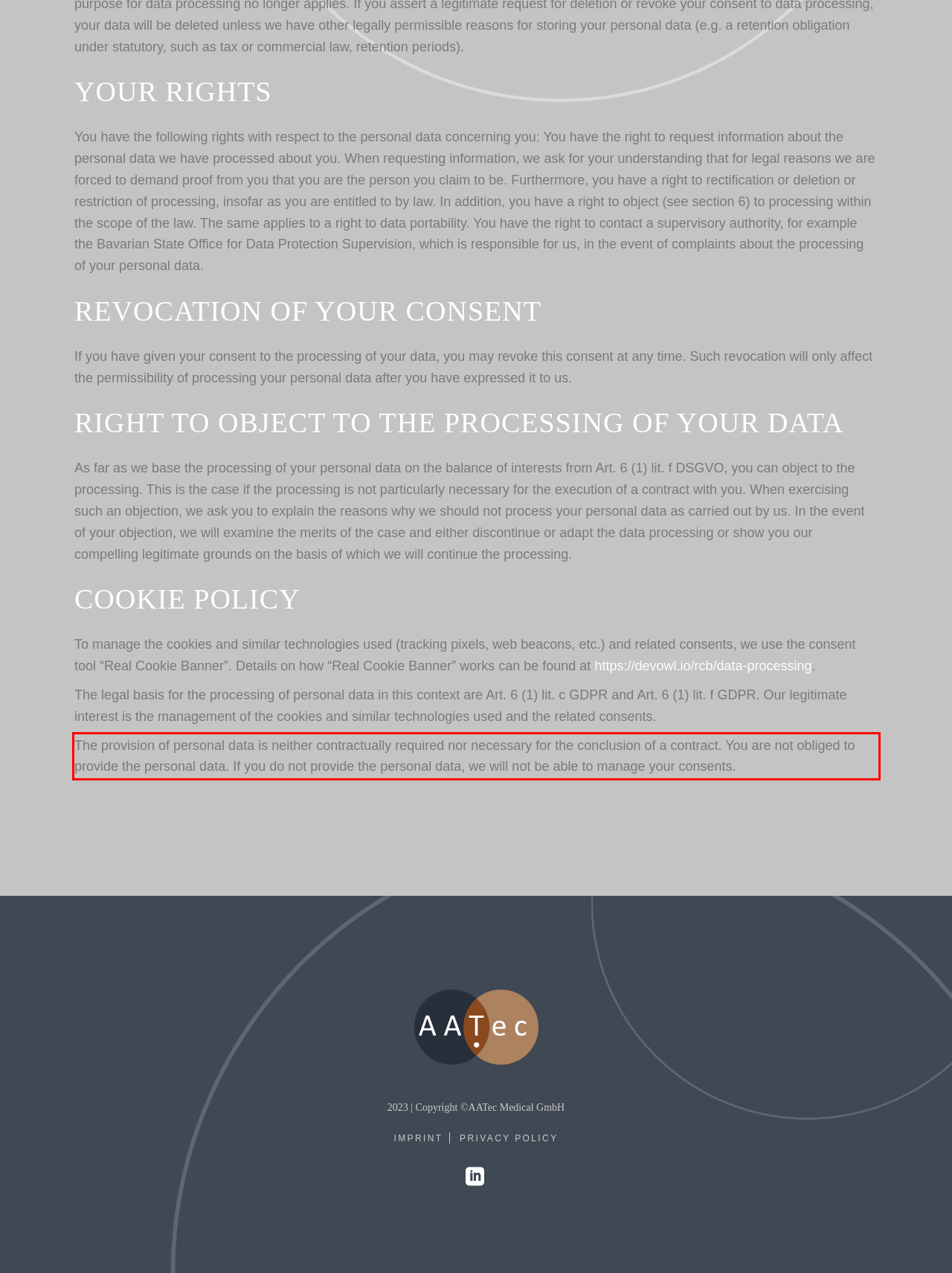Please identify and extract the text content from the UI element encased in a red bounding box on the provided webpage screenshot.

The provision of personal data is neither contractually required nor necessary for the conclusion of a contract. You are not obliged to provide the personal data. If you do not provide the personal data, we will not be able to manage your consents.